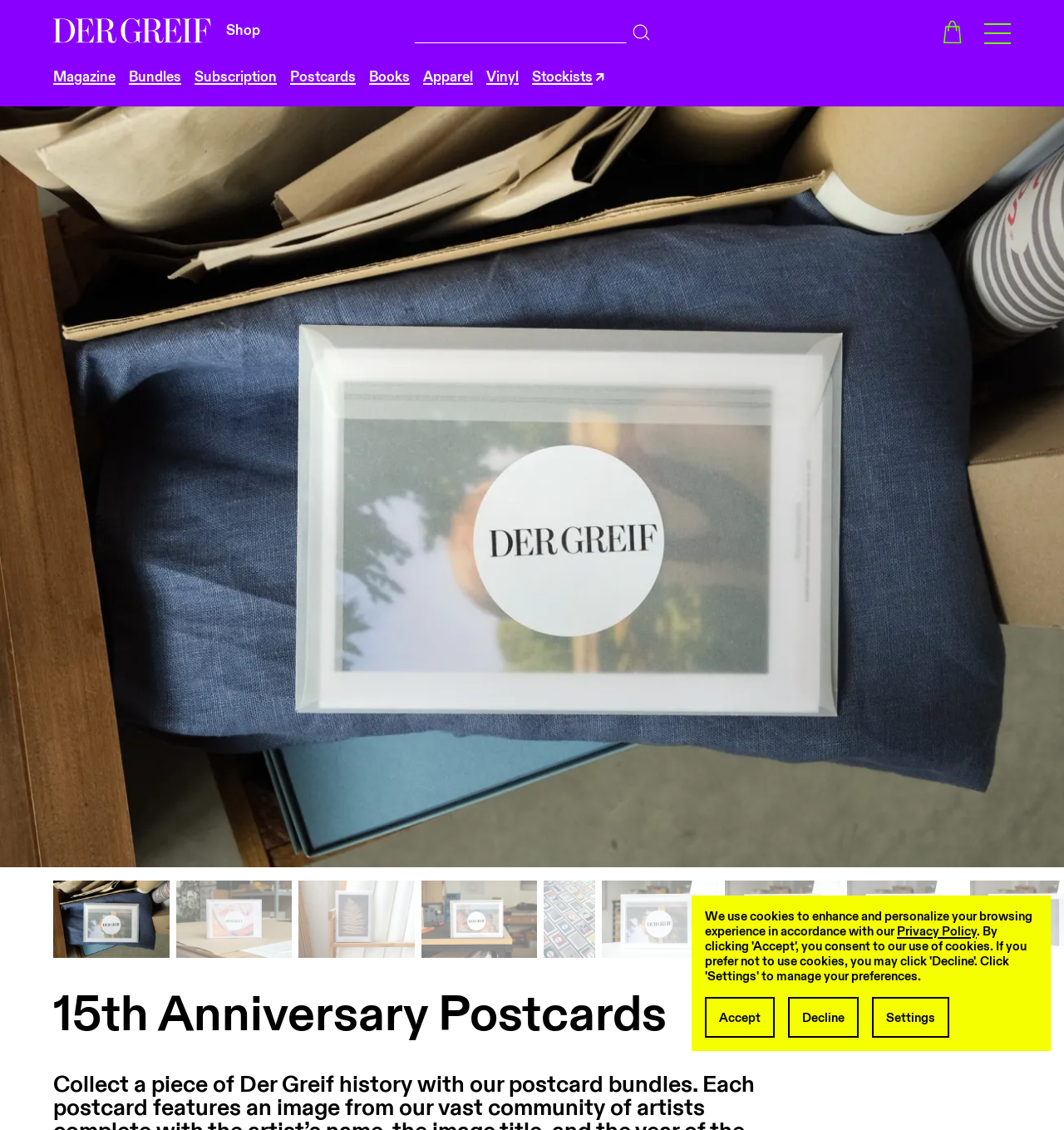Using the format (top-left x, top-left y, bottom-right x, bottom-right y), provide the bounding box coordinates for the described UI element. All values should be floating point numbers between 0 and 1: Protection Plan FAQ

None